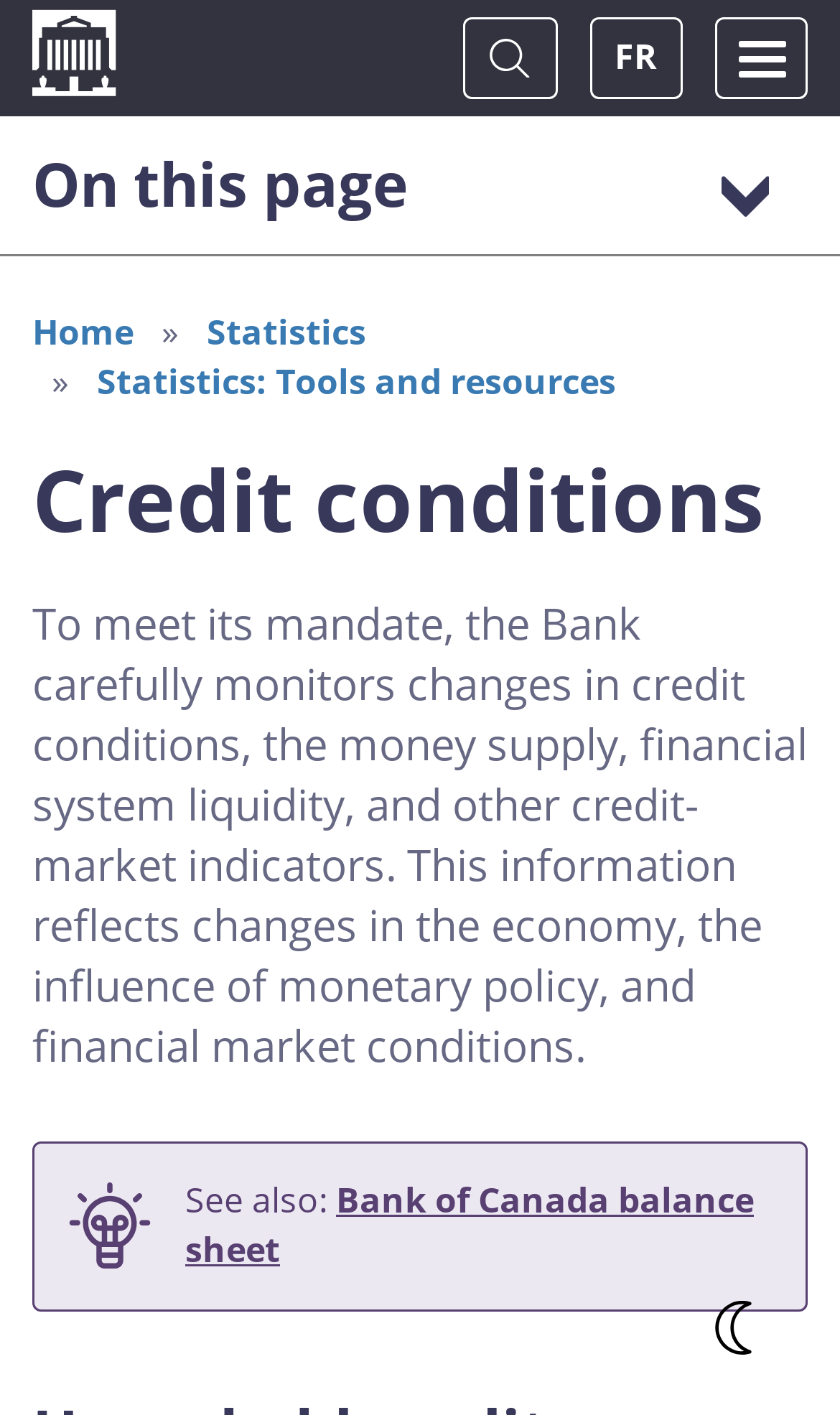Generate a thorough description of the webpage.

The webpage is about credit conditions and is provided by the Bank of Canada. At the top right corner, there is a button to change the theme, accompanied by a small image. Below this, there are three links: "HOME", "Toggle navigation", and "basculez vers le français" (which means "switch to French"). The "Toggle navigation" button has an image beside it. 

On the top left, there is a heading "On this page Table of contents" with an image beside it. Below this, there are four links: "Household credit", "Business credit", "Monetary aggregates", and "Financial indicators". 

To the right of these links, there is a navigation section with breadcrumbs, showing the path "Home > Statistics > Statistics: Tools and resources". 

The main content of the page starts with a heading "Credit conditions" followed by a paragraph of text explaining the Bank's monitoring of credit conditions, money supply, and financial system liquidity to reflect changes in the economy, monetary policy, and financial market conditions. 

Below this text, there is an image, and then a "See also" section with a link to the "Bank of Canada balance sheet".